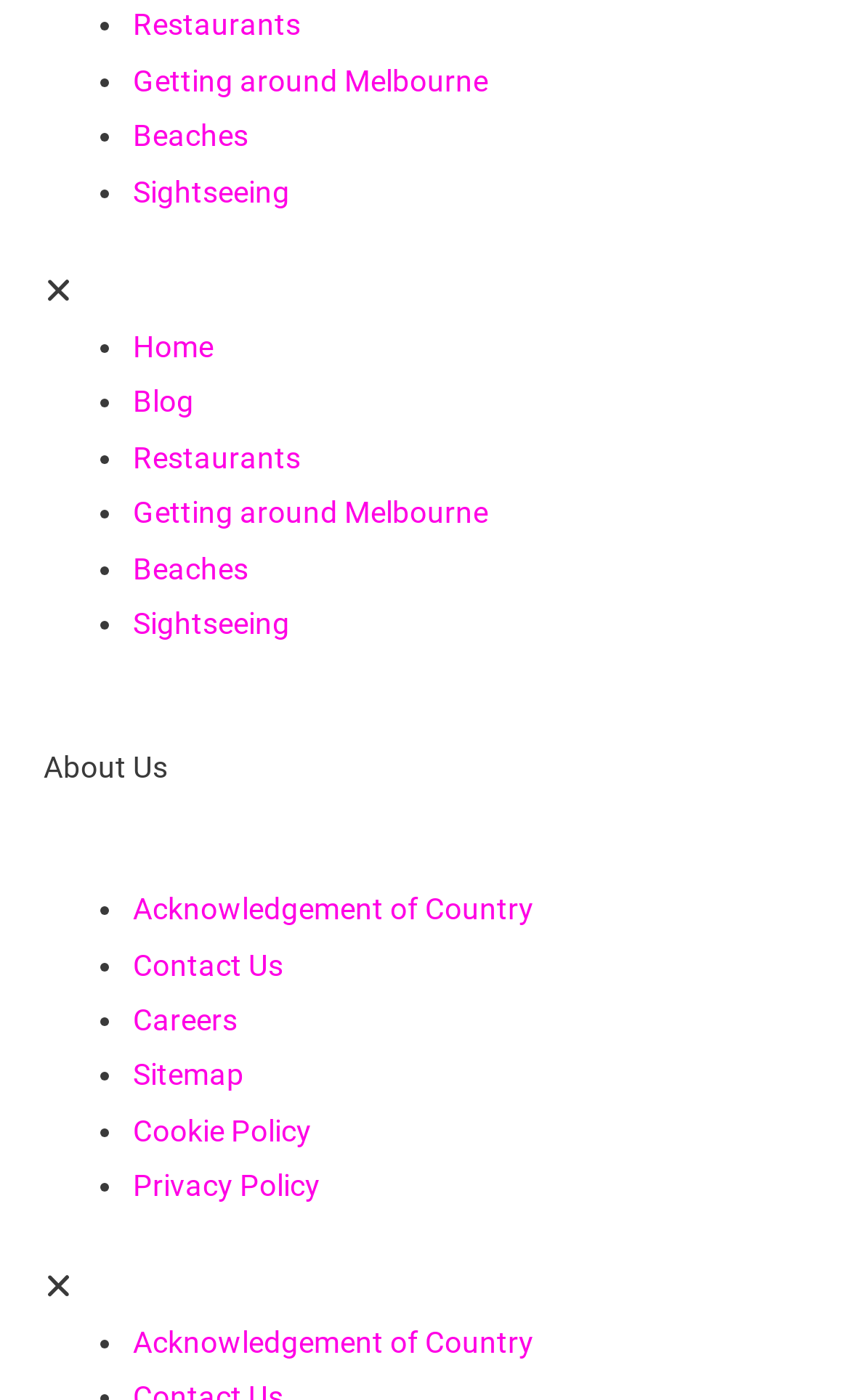What is the last item in the footer menu?
Based on the visual details in the image, please answer the question thoroughly.

I looked at the list of links at the bottom of the page, starting from 'About Us' to 'Privacy Policy'. The last item in the footer menu is 'Privacy Policy'.